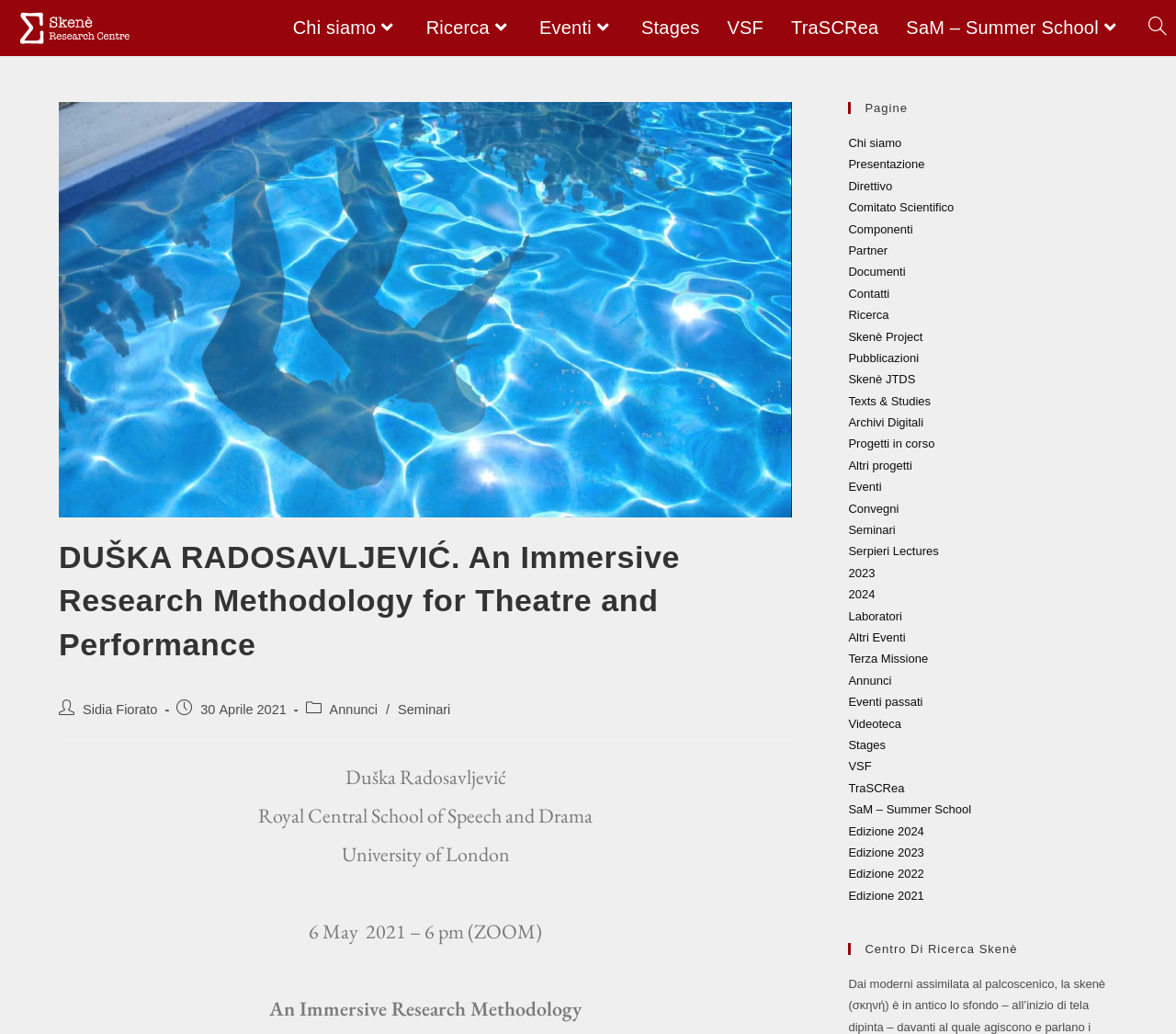Locate the bounding box coordinates of the clickable region to complete the following instruction: "Read the announcement on 30 Aprile 2021."

[0.171, 0.679, 0.244, 0.694]